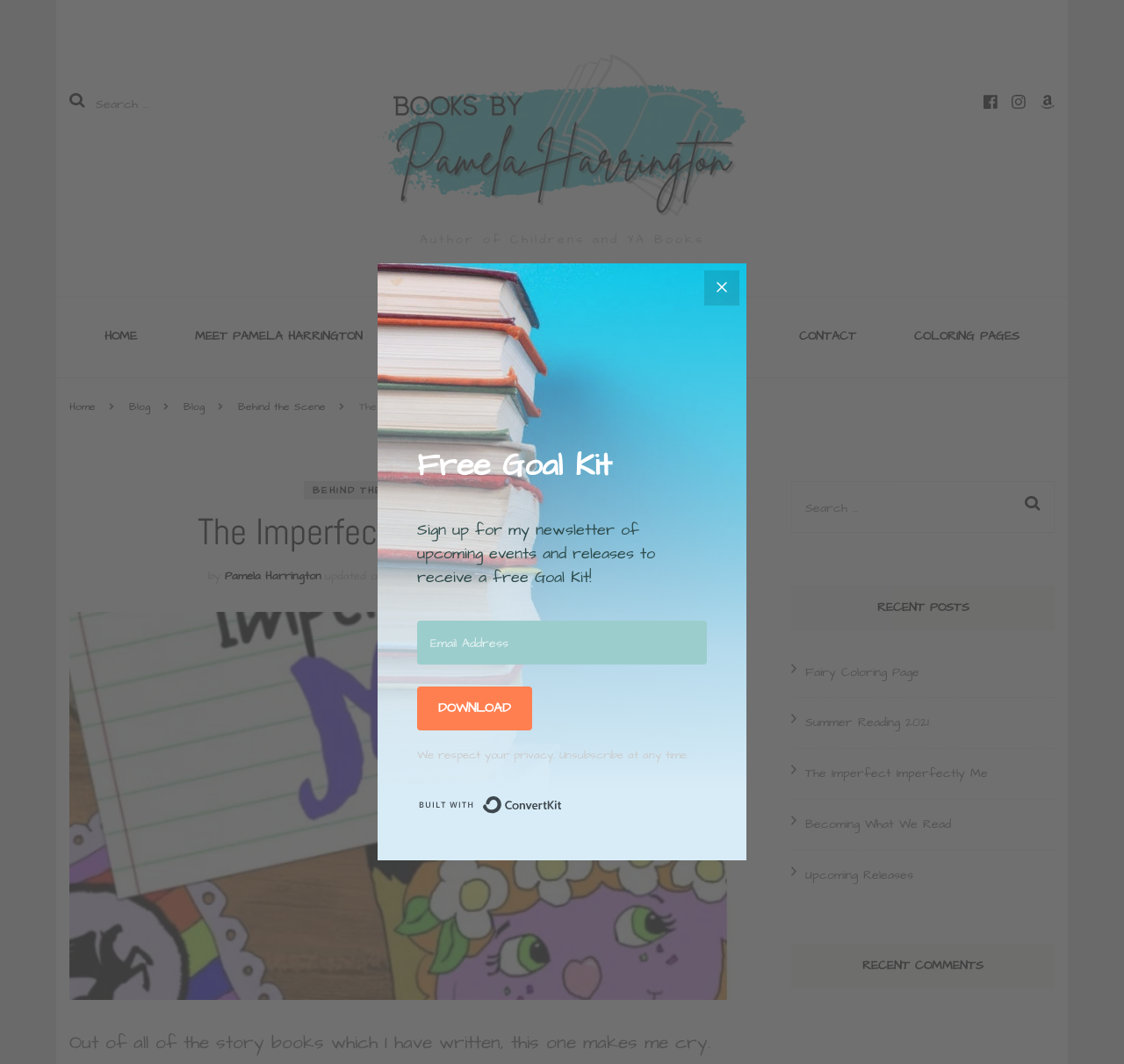Using details from the image, please answer the following question comprehensively:
What is the title of the book being described?

I found this title in the heading element 'The Imperfect Imperfectly Me' at [0.062, 0.479, 0.653, 0.52] and also in the link element 'The Imperfect Imperfectly Me' at [0.32, 0.376, 0.459, 0.39]. The title is consistently mentioned in these elements, indicating that it is the title of the book being described.